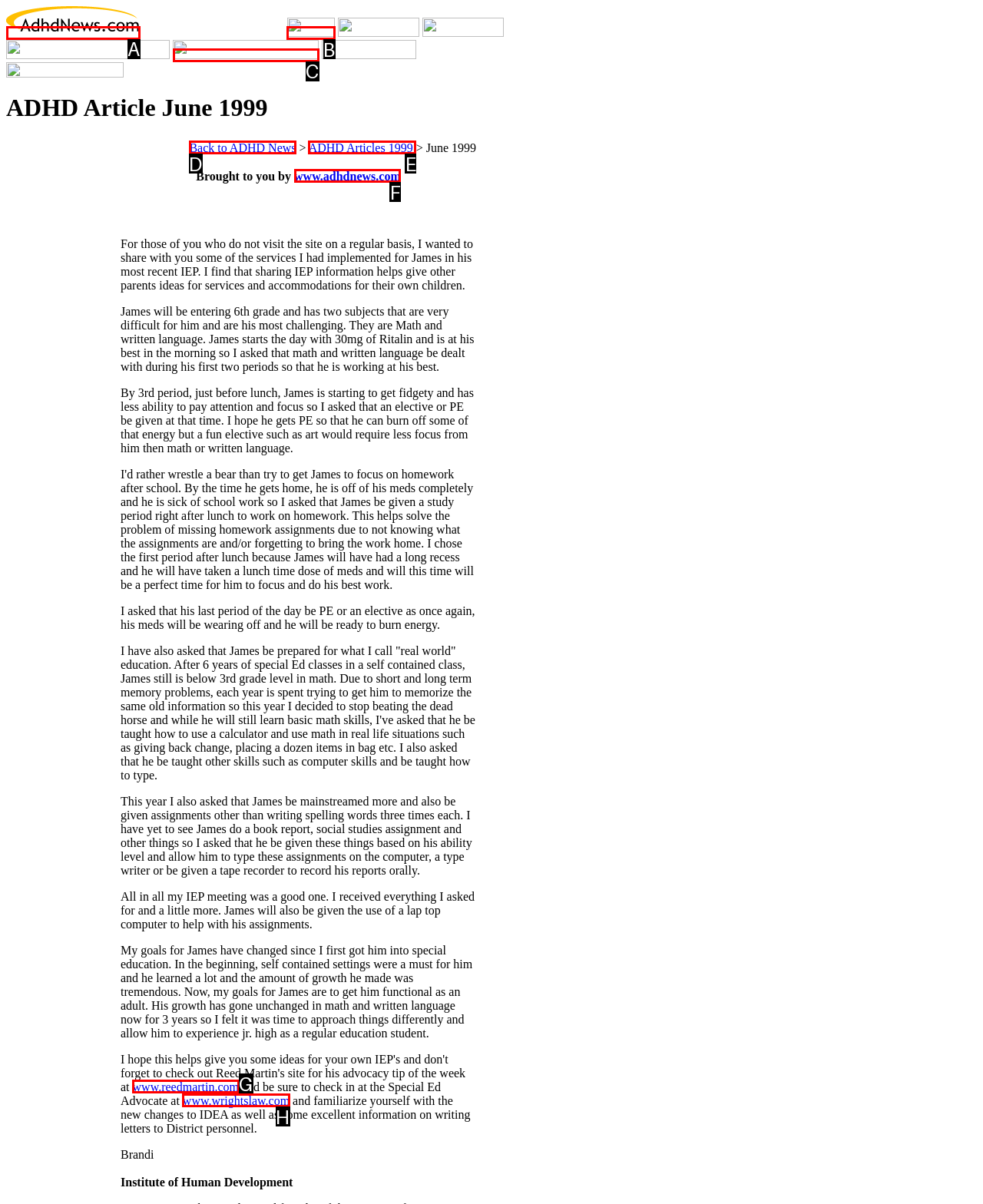Identify the correct UI element to click for the following task: Click on the link to ADHD News Choose the option's letter based on the given choices.

B